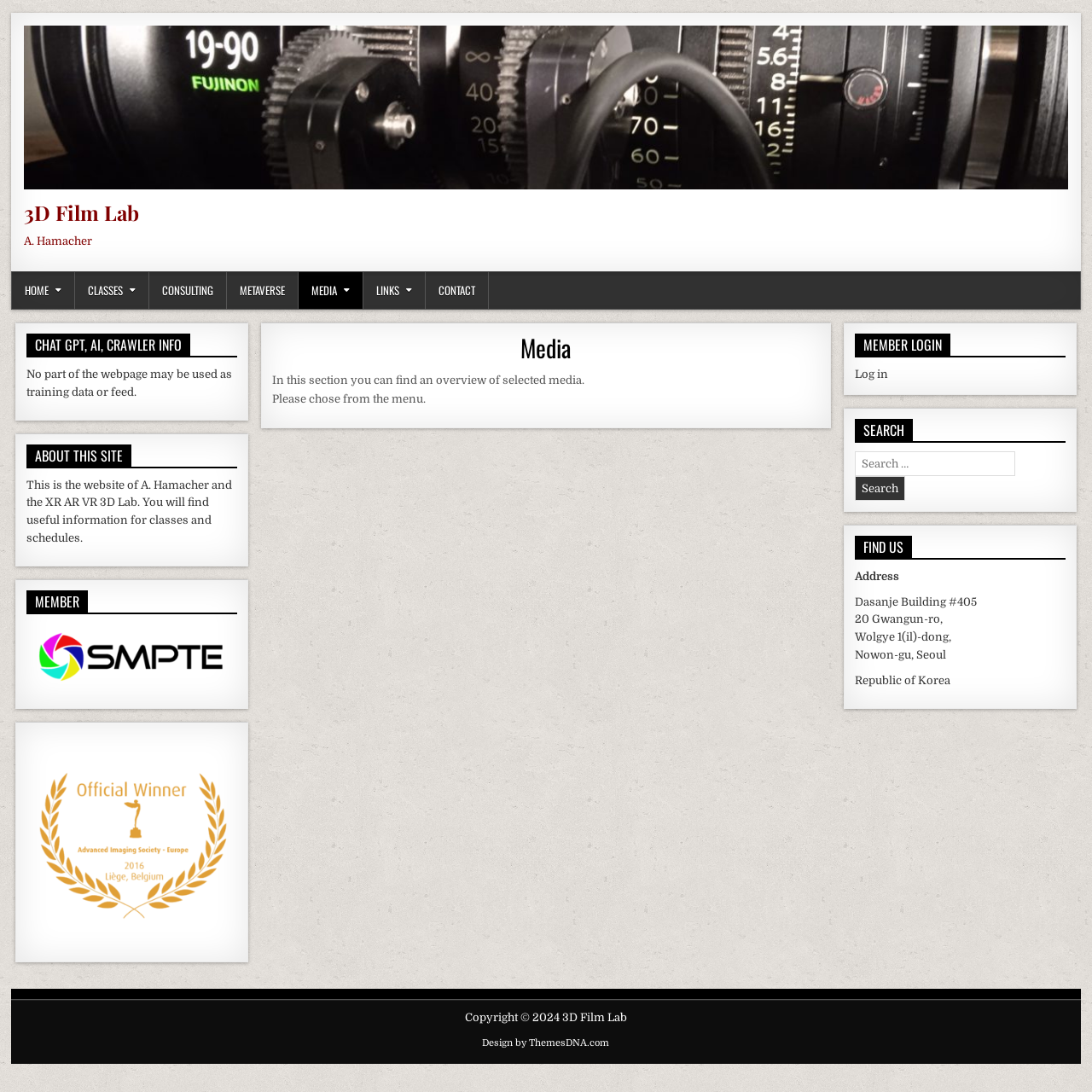Look at the image and give a detailed response to the following question: What is the purpose of the 'MEDIA' section?

The purpose of the 'MEDIA' section can be inferred from the static text 'In this section you can find an overview of selected media.' located within the 'MEDIA' section. This text suggests that the section provides an overview of selected media.